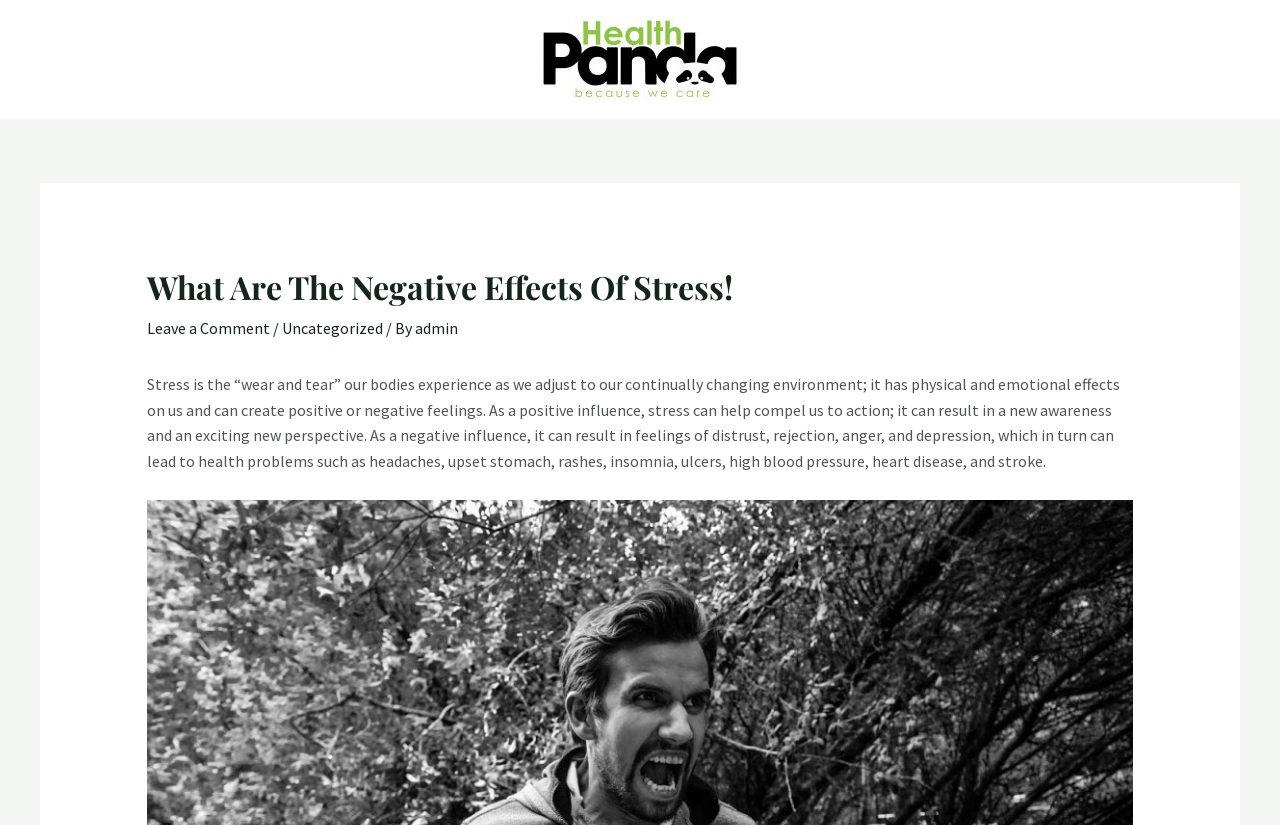Who wrote this article?
Please provide an in-depth and detailed response to the question.

The webpage shows the author's name as 'admin' at the top of the article, indicating that 'admin' is the writer of this article.